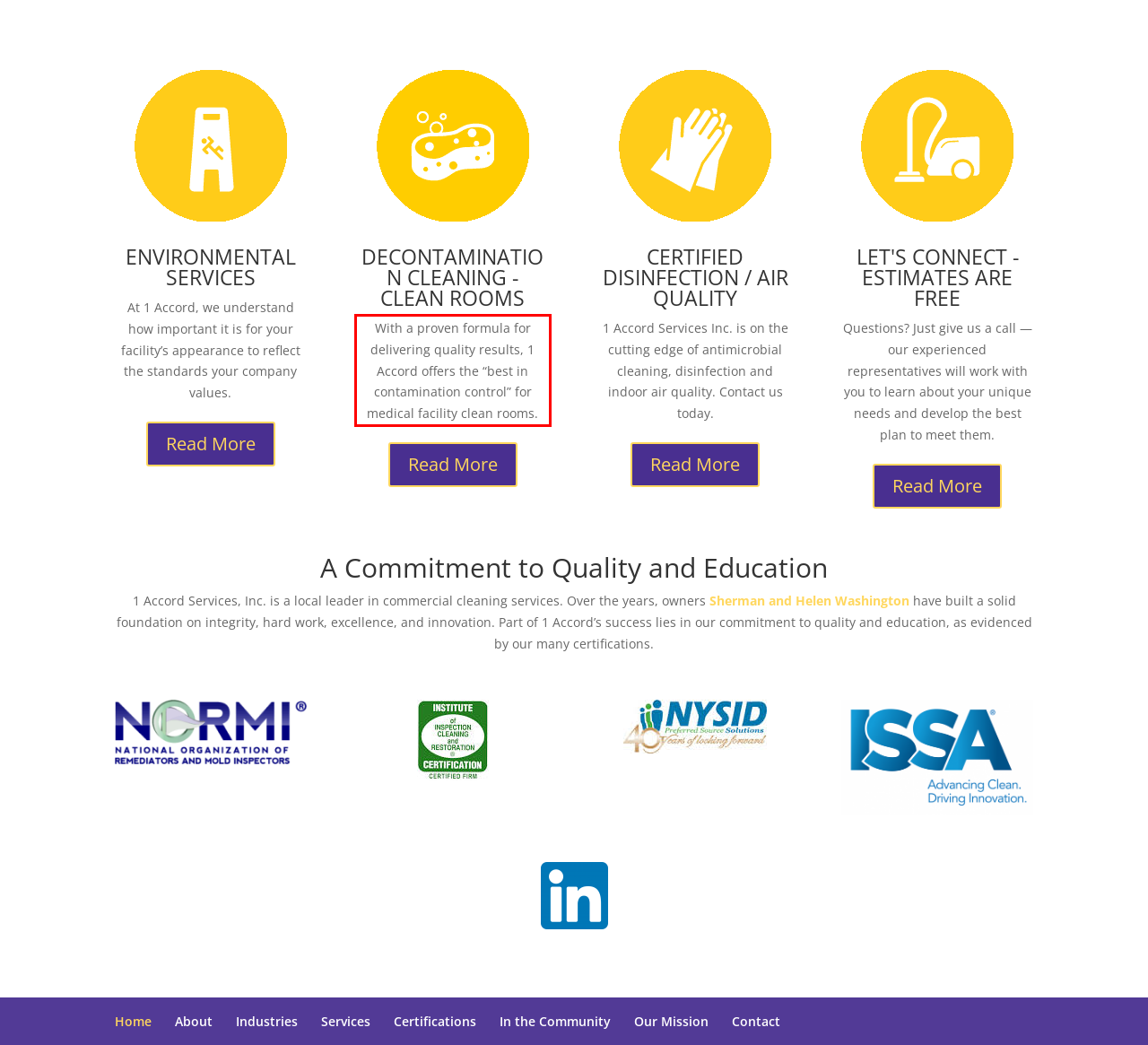Analyze the red bounding box in the provided webpage screenshot and generate the text content contained within.

With a proven formula for delivering quality results, 1 Accord offers the “best in contamination control” for medical facility clean rooms.